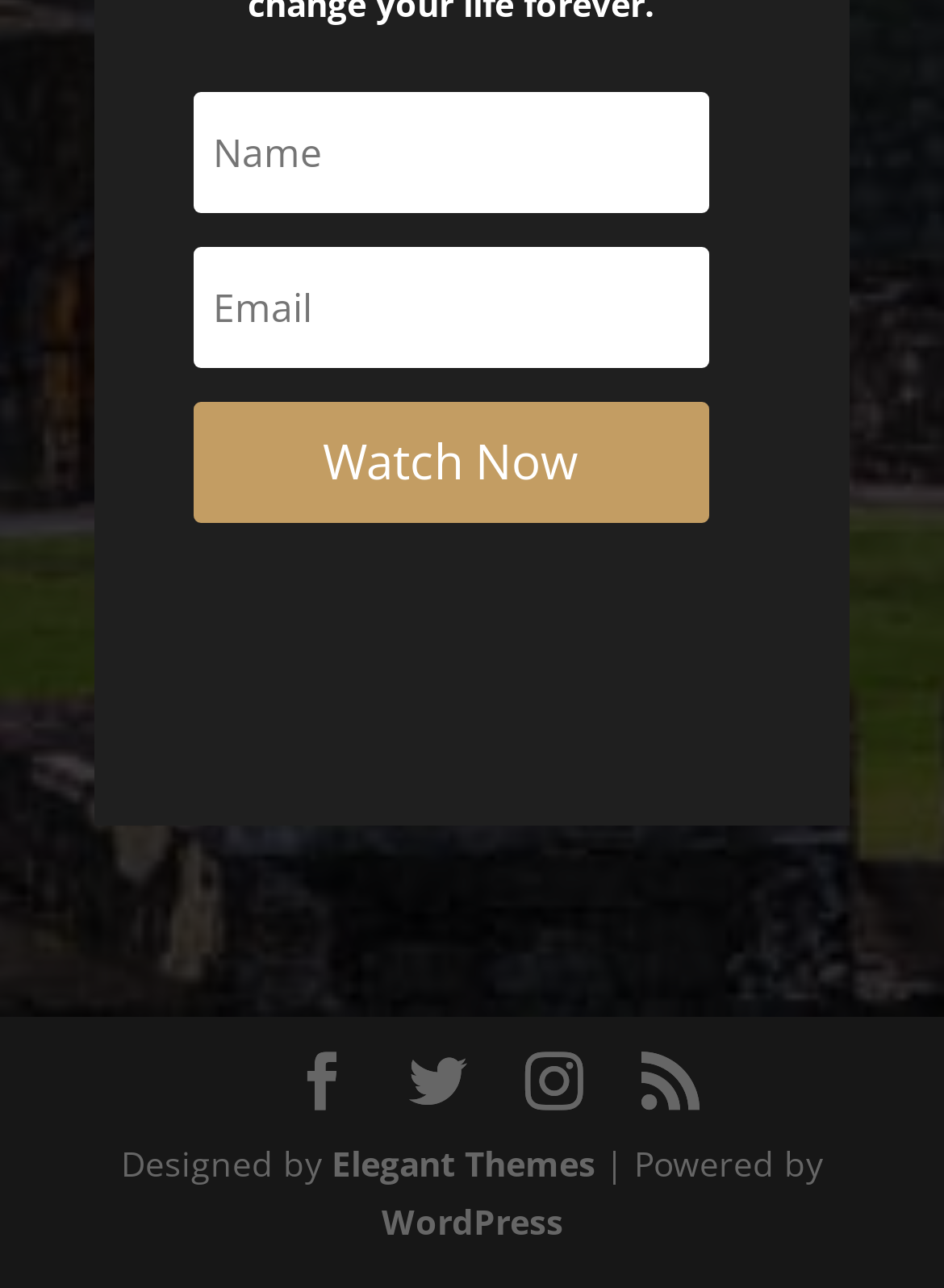Identify the bounding box coordinates of the region that needs to be clicked to carry out this instruction: "Click the first social media icon". Provide these coordinates as four float numbers ranging from 0 to 1, i.e., [left, top, right, bottom].

[0.31, 0.819, 0.372, 0.865]